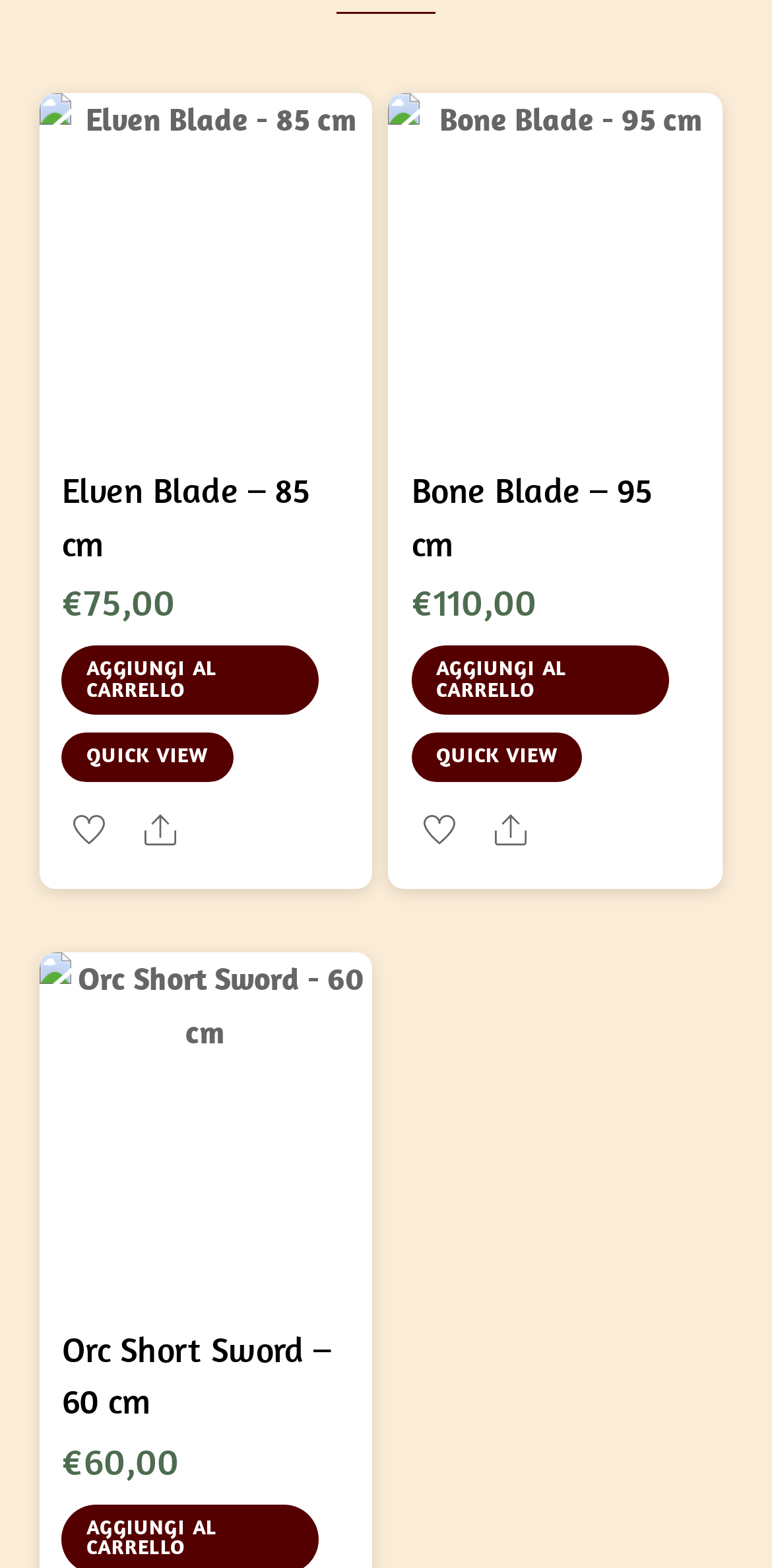Determine the bounding box coordinates for the UI element matching this description: "Aggiungi al carrello".

[0.533, 0.412, 0.866, 0.456]